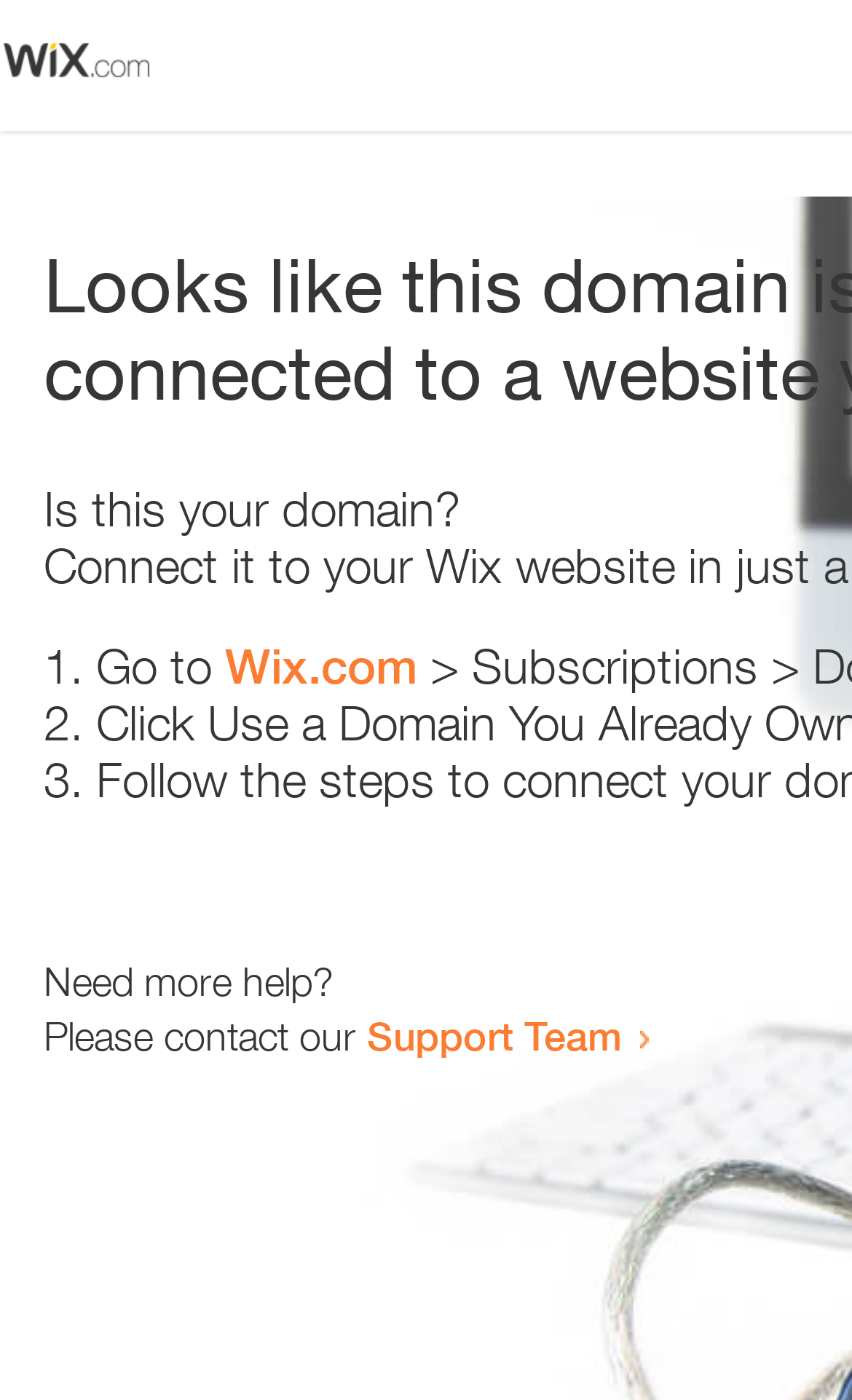How many list markers are present? Refer to the image and provide a one-word or short phrase answer.

3